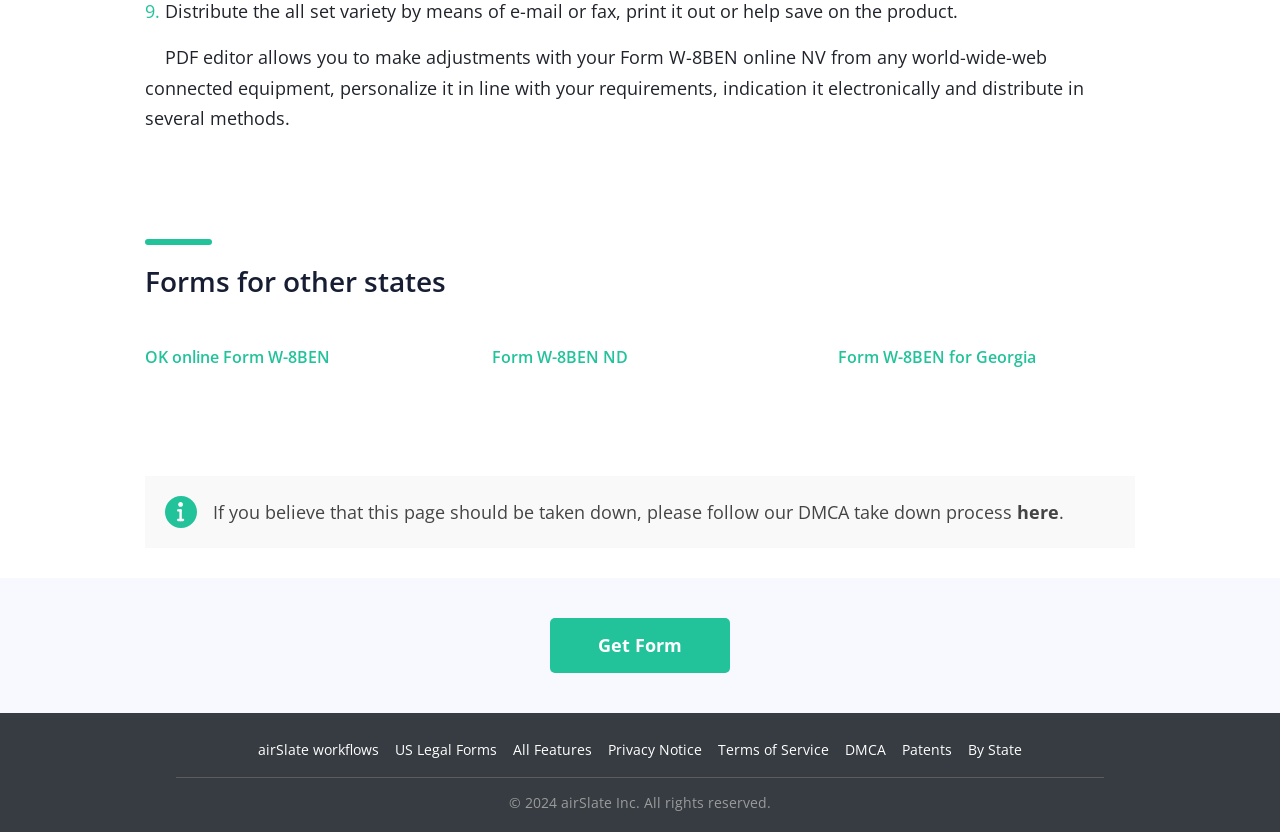Please indicate the bounding box coordinates of the element's region to be clicked to achieve the instruction: "Get the Form W-8BEN". Provide the coordinates as four float numbers between 0 and 1, i.e., [left, top, right, bottom].

[0.43, 0.763, 0.57, 0.79]